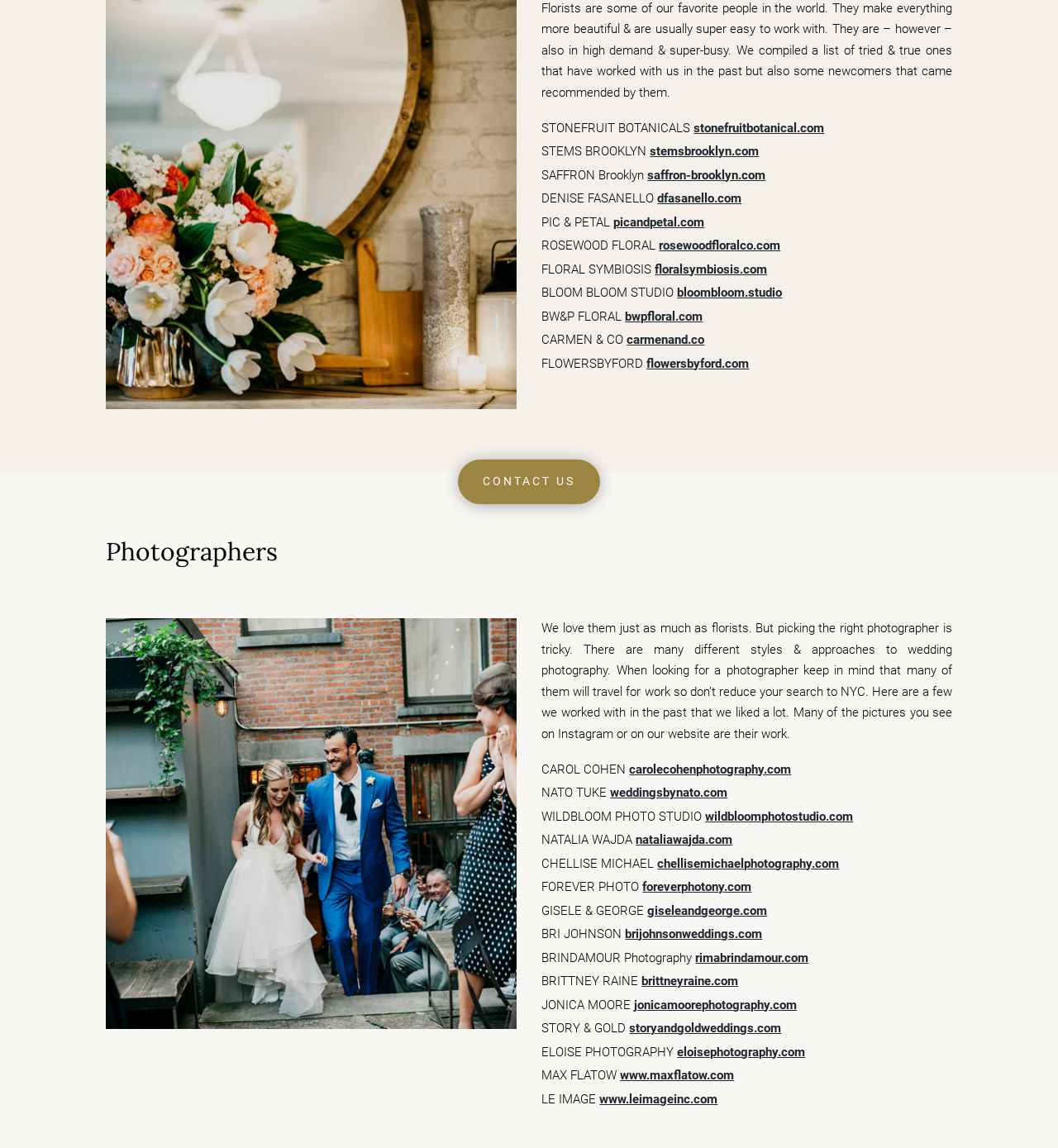For the element described, predict the bounding box coordinates as (top-left x, top-left y, bottom-right x, bottom-right y). All values should be between 0 and 1. Element description: bwpfloral.com

[0.591, 0.269, 0.664, 0.282]